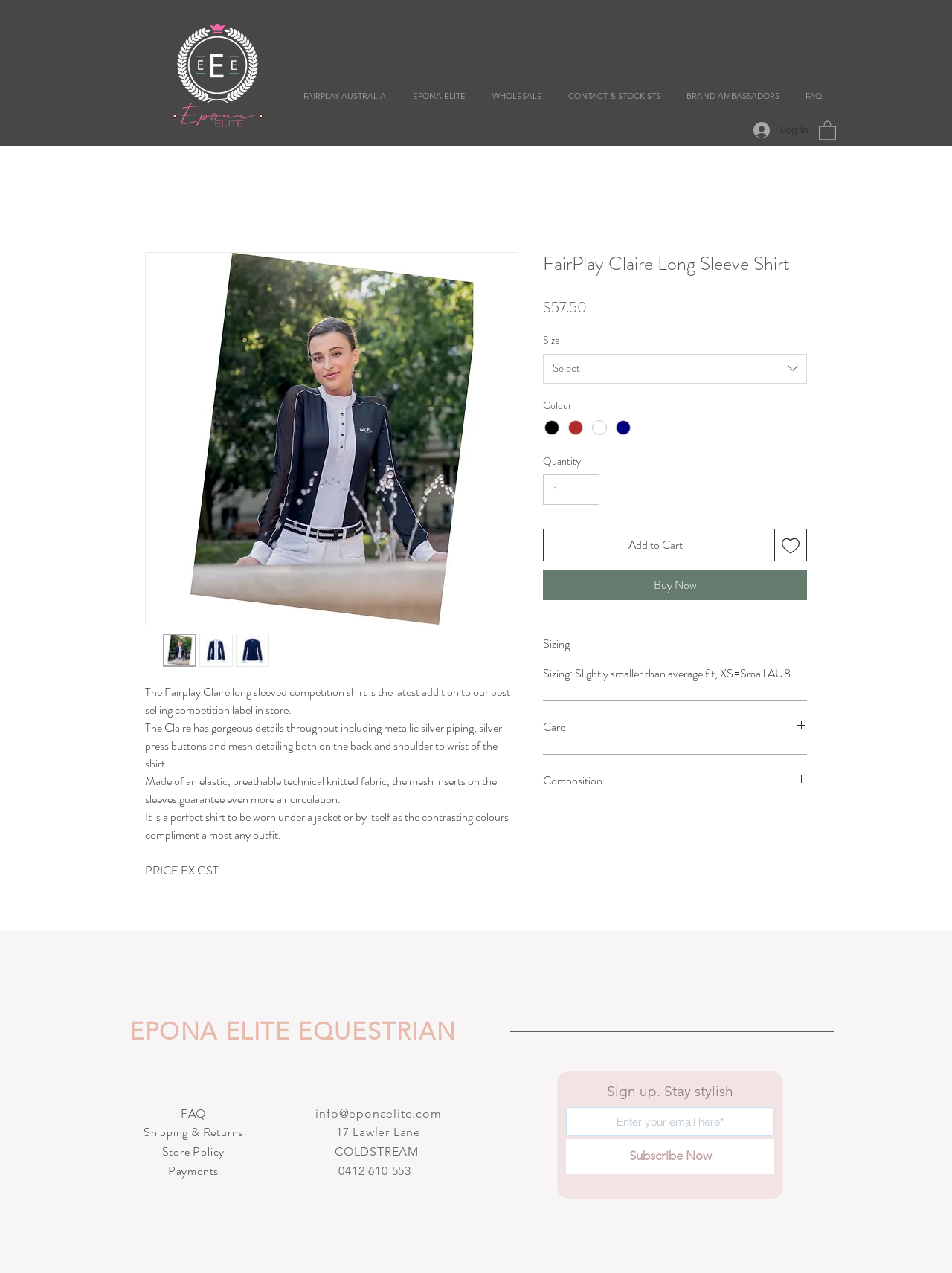Detail the webpage's structure and highlights in your description.

This webpage is about the Fairplay Claire Long Sleeve Shirt, a product from Epona Elite. At the top left corner, there is a logo of WEEDED, and next to it, a login button and another button with no text. Below these elements, there is a navigation menu with links to Fairplay Australia, Epona Elite, Wholesale, Contact & Stockists, Brand Ambassadors, and FAQ.

The main content of the webpage is an article about the Fairplay Claire Long Sleeve Shirt. It features a large image of the shirt on the left side, with three smaller thumbnail images below it. On the right side, there is a description of the shirt, highlighting its features, such as metallic silver piping, silver press buttons, and mesh detailing. The text also mentions the shirt's material, breathability, and versatility.

Below the description, there is a section with the price of the shirt, $57.50, and options to select the size and color. The size options are presented in a listbox, and the color options are presented as radio buttons. There are also fields to input the quantity and buttons to add the shirt to the cart, wishlist, or buy it now.

Further down, there are buttons to access information about sizing, care, and composition of the shirt. At the bottom of the page, there are links to Epona Elite Equestrian, FAQ, Shipping & Returns, Store Policy, Payments, and contact information, including an email address, physical address, and phone number. On the right side, there is a section to sign up for a newsletter, with a text box to input an email address and a subscribe button.